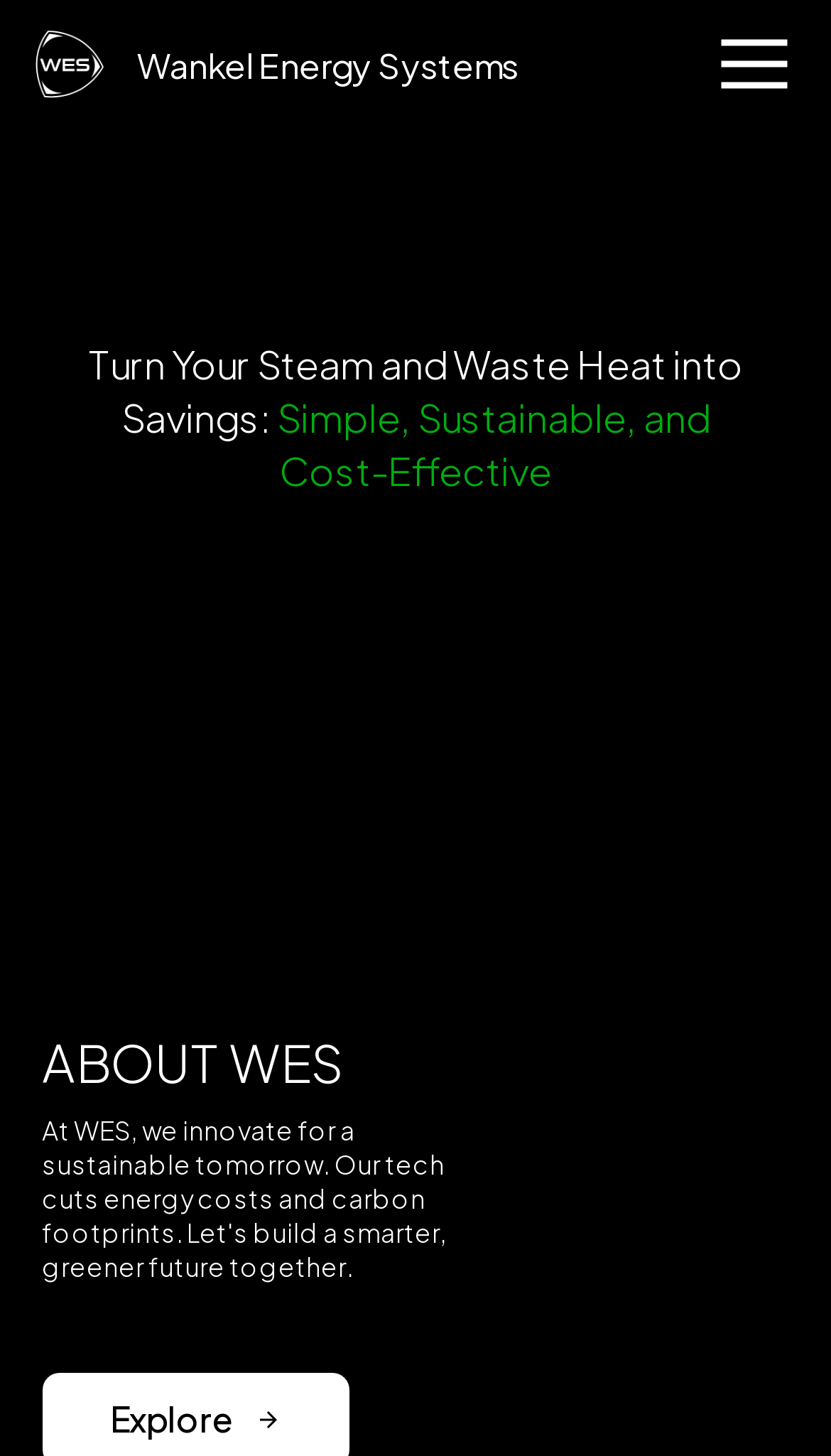Please determine the bounding box coordinates for the element with the description: "Wankel Energy Systems".

[0.0, 0.015, 0.624, 0.073]